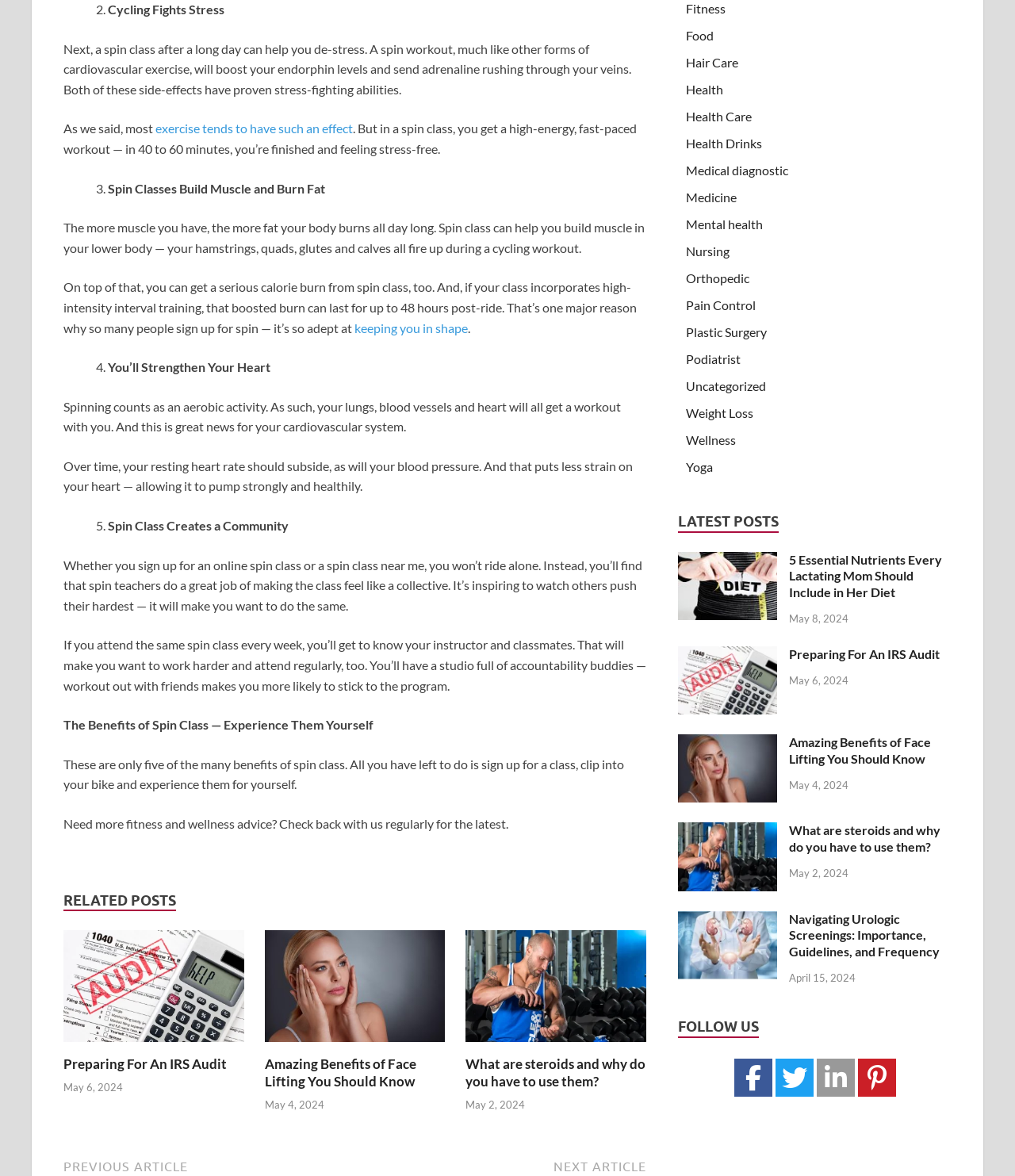What is the purpose of the 'RELATED POSTS' section?
Carefully examine the image and provide a detailed answer to the question.

The 'RELATED POSTS' section appears to provide additional resources or articles related to the main topic of the webpage. The section includes links to other posts, such as 'Preparing For An IRS Audit' and 'Amazing Benefits of Face Lifting You Should Know', which suggests that the purpose of this section is to offer further reading or exploration of related topics.